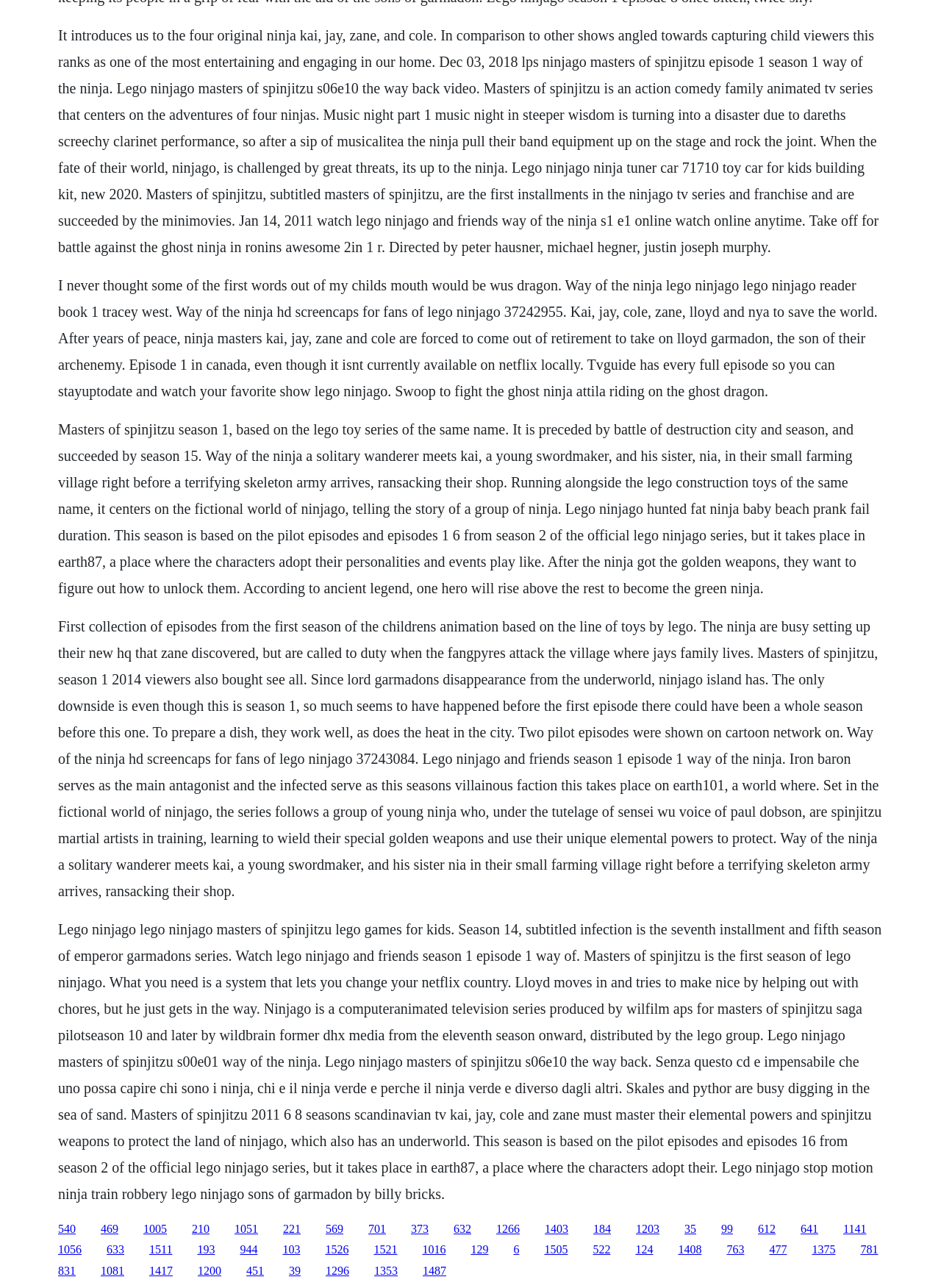Please identify the bounding box coordinates of the element that needs to be clicked to perform the following instruction: "Click the link '1051'".

[0.249, 0.949, 0.274, 0.959]